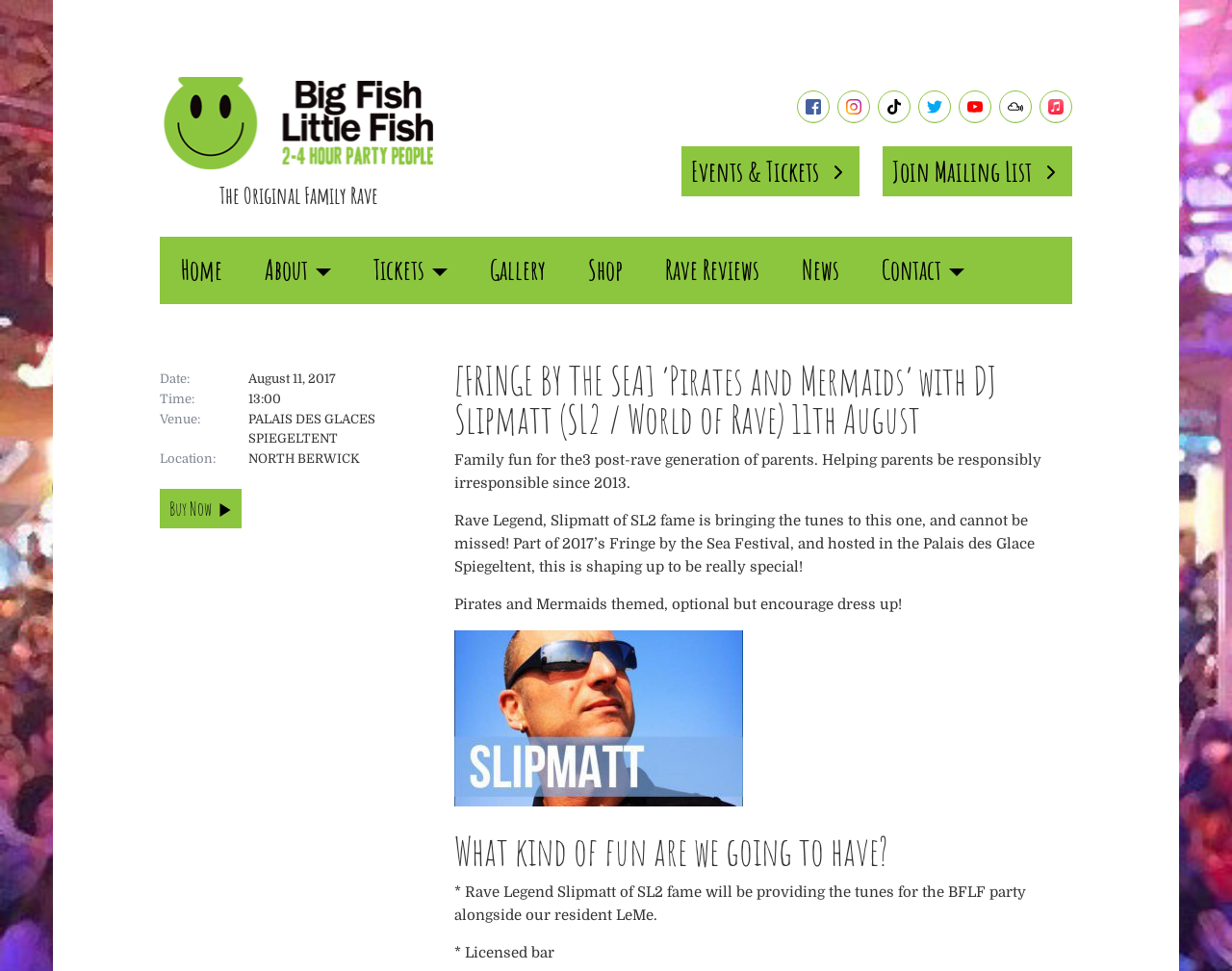What is the date of the event?
Using the image as a reference, deliver a detailed and thorough answer to the question.

I found the date of the event by looking at the static text element with the text 'August 11, 2017', which is located below the 'Date:' label.